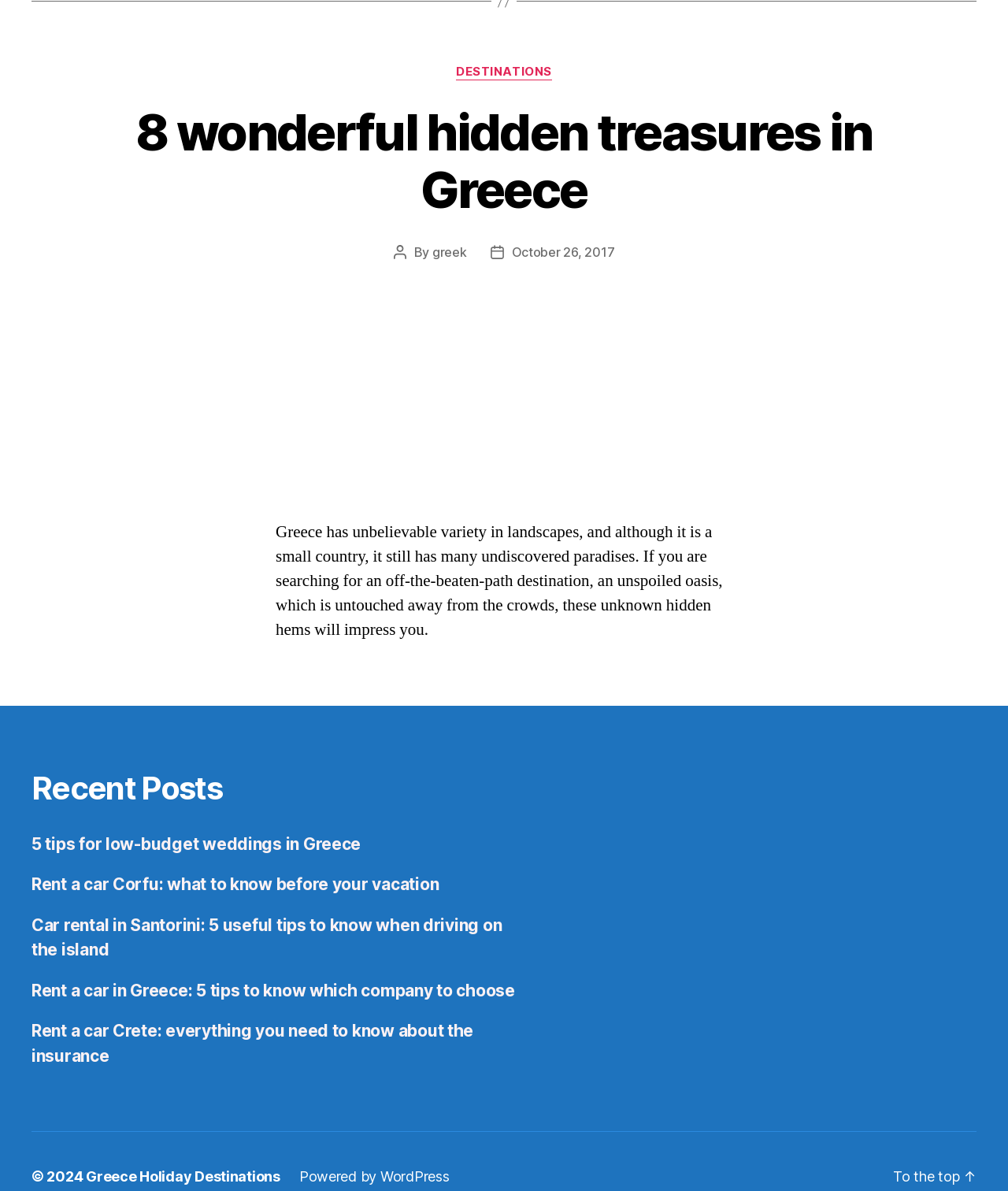Please provide a comprehensive answer to the question based on the screenshot: What is the category of the post?

I found the category of the post by looking at the link element with the text 'DESTINATIONS' in the header section, which is a common pattern to indicate the category of a post.